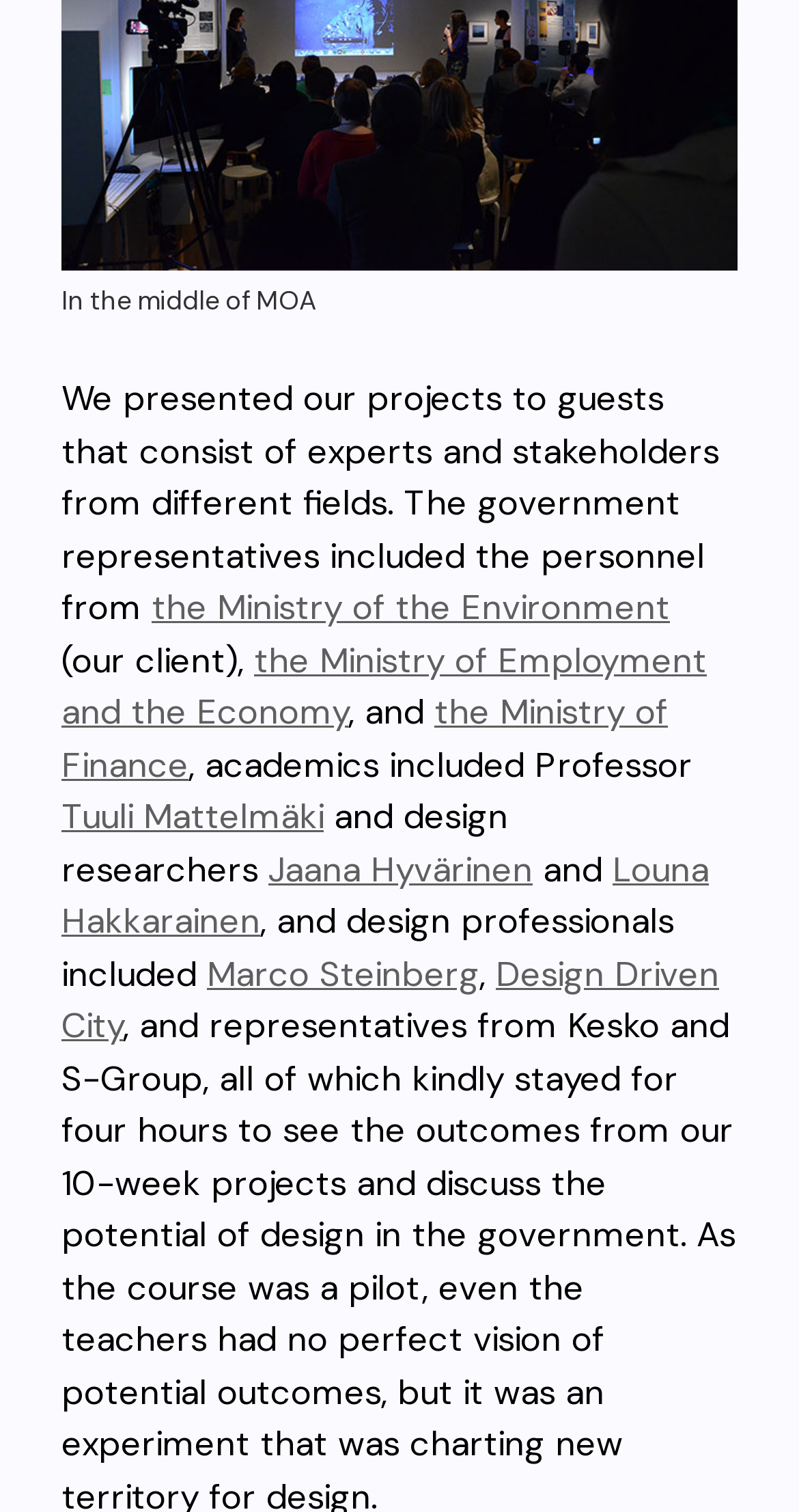How many stakeholders are mentioned?
Please give a detailed and elaborate answer to the question.

I counted a total of seven stakeholders mentioned in the text, including government representatives, academics, and design professionals.